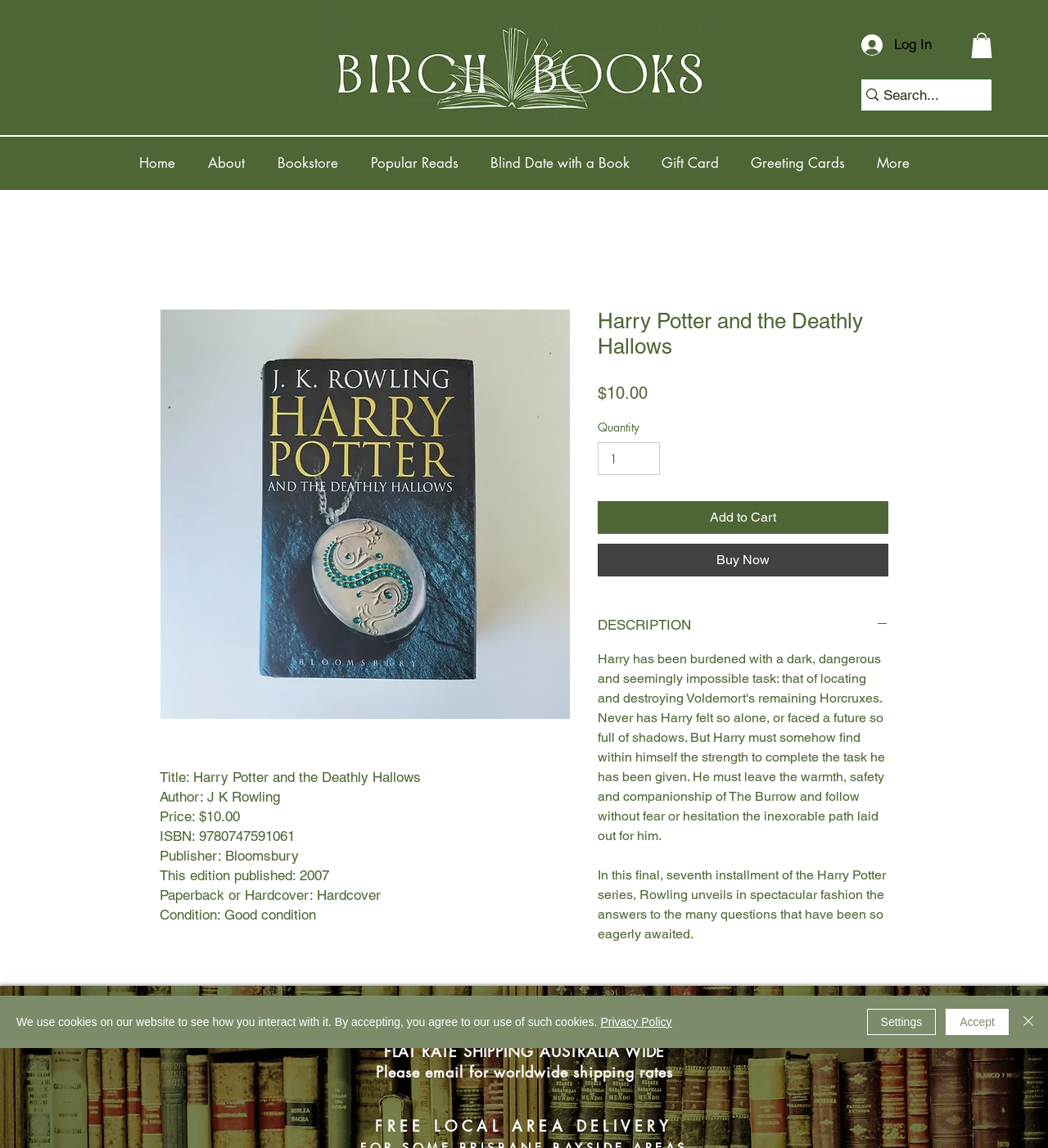Indicate the bounding box coordinates of the element that must be clicked to execute the instruction: "Search for a book". The coordinates should be given as four float numbers between 0 and 1, i.e., [left, top, right, bottom].

[0.822, 0.069, 0.946, 0.096]